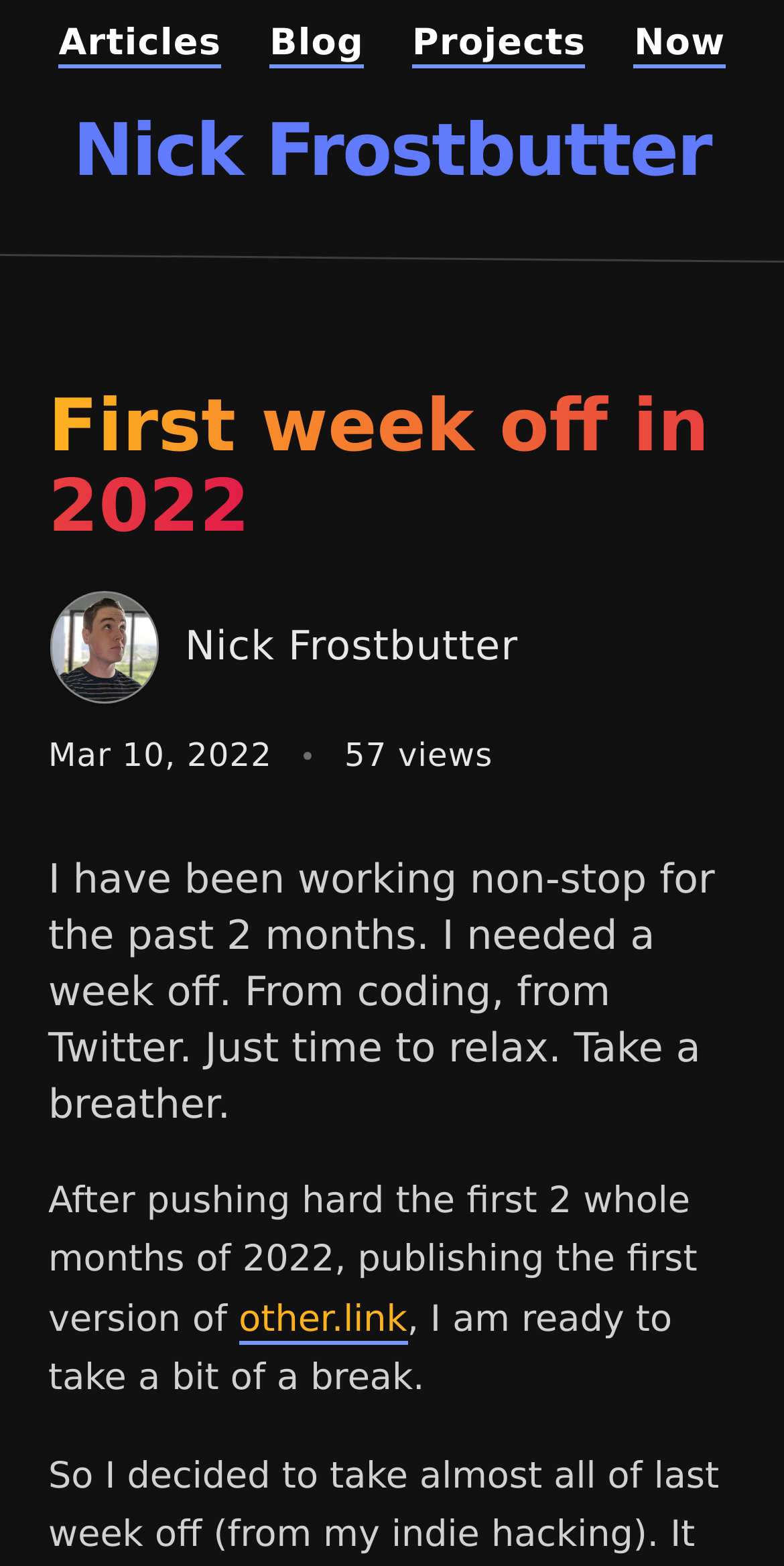How many views does this blog post have?
Look at the image and provide a short answer using one word or a phrase.

57